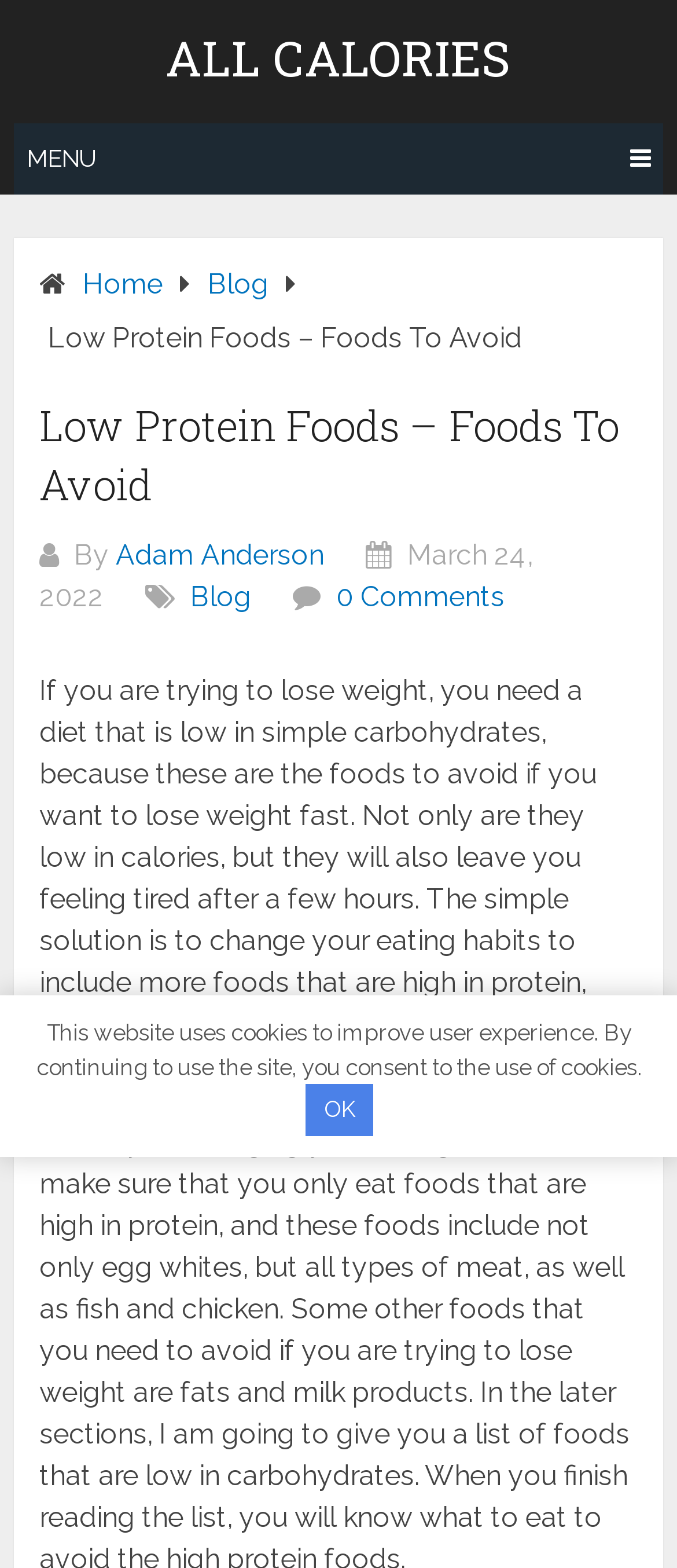Give a concise answer using one word or a phrase to the following question:
What is the purpose of the diet mentioned in the article?

to lose weight